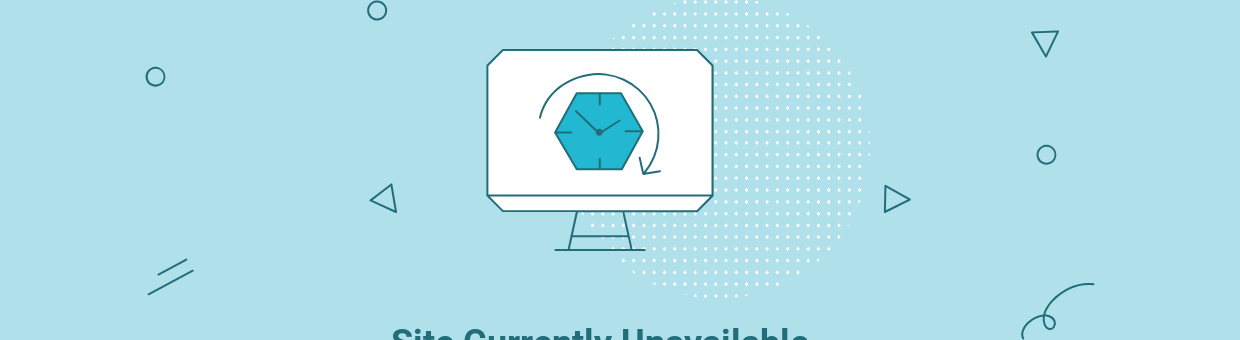Explain in detail what you see in the image.

The image depicts a clean, modern design symbolizing a website that is currently unavailable. Centrally placed is a stylized monitor displaying a clock with a circular arrow, suggesting a theme of time or maintenance. The background features a soothing light blue hue, complemented by subtle geometric shapes and dots that create an engaging, visually appealing atmosphere. Below the monitor, the text "Site Currently Unavailable" is prominently displayed, indicating that the web content is temporarily inaccessible. This illustration communicates both the issue at hand and provides a sense of reassurance with its contemporary aesthetic.